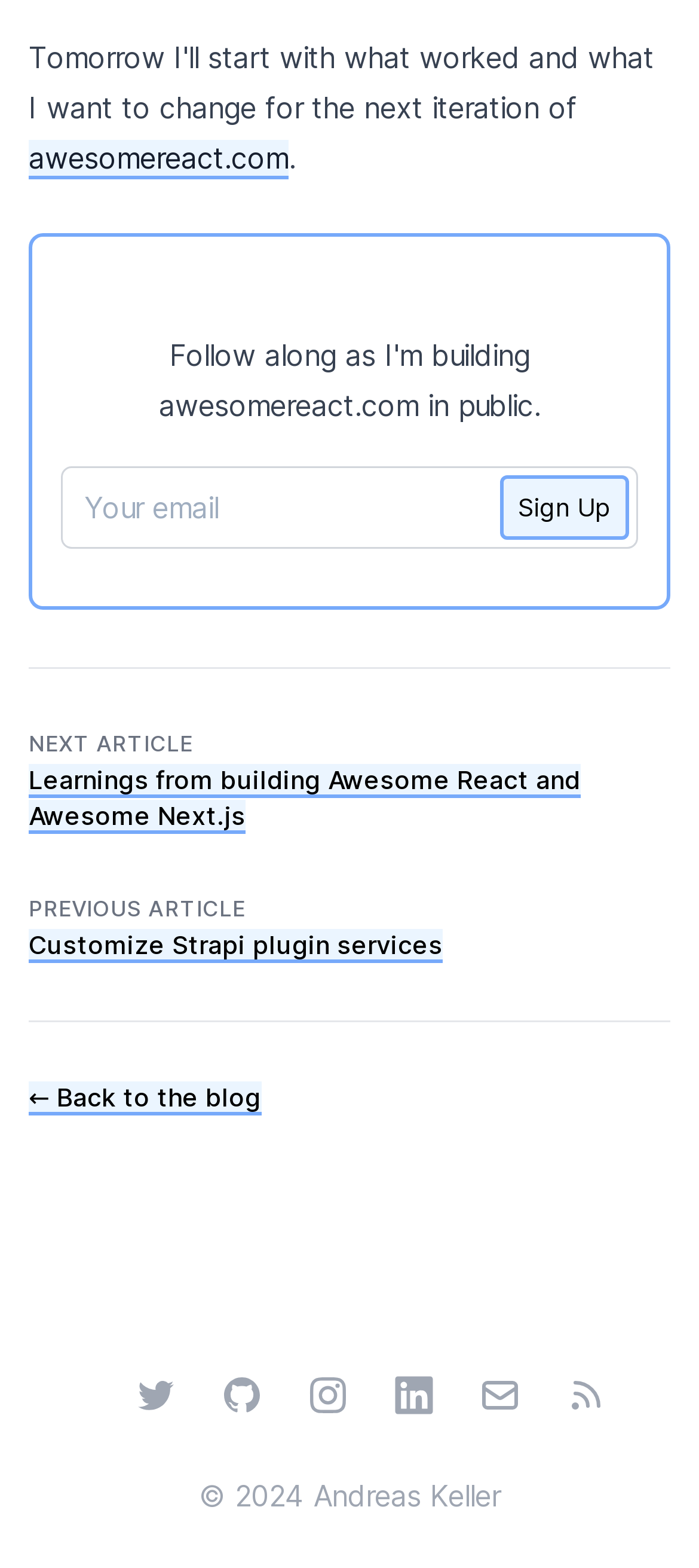Find the bounding box coordinates of the element you need to click on to perform this action: 'Go back to the blog'. The coordinates should be represented by four float values between 0 and 1, in the format [left, top, right, bottom].

[0.041, 0.69, 0.374, 0.712]